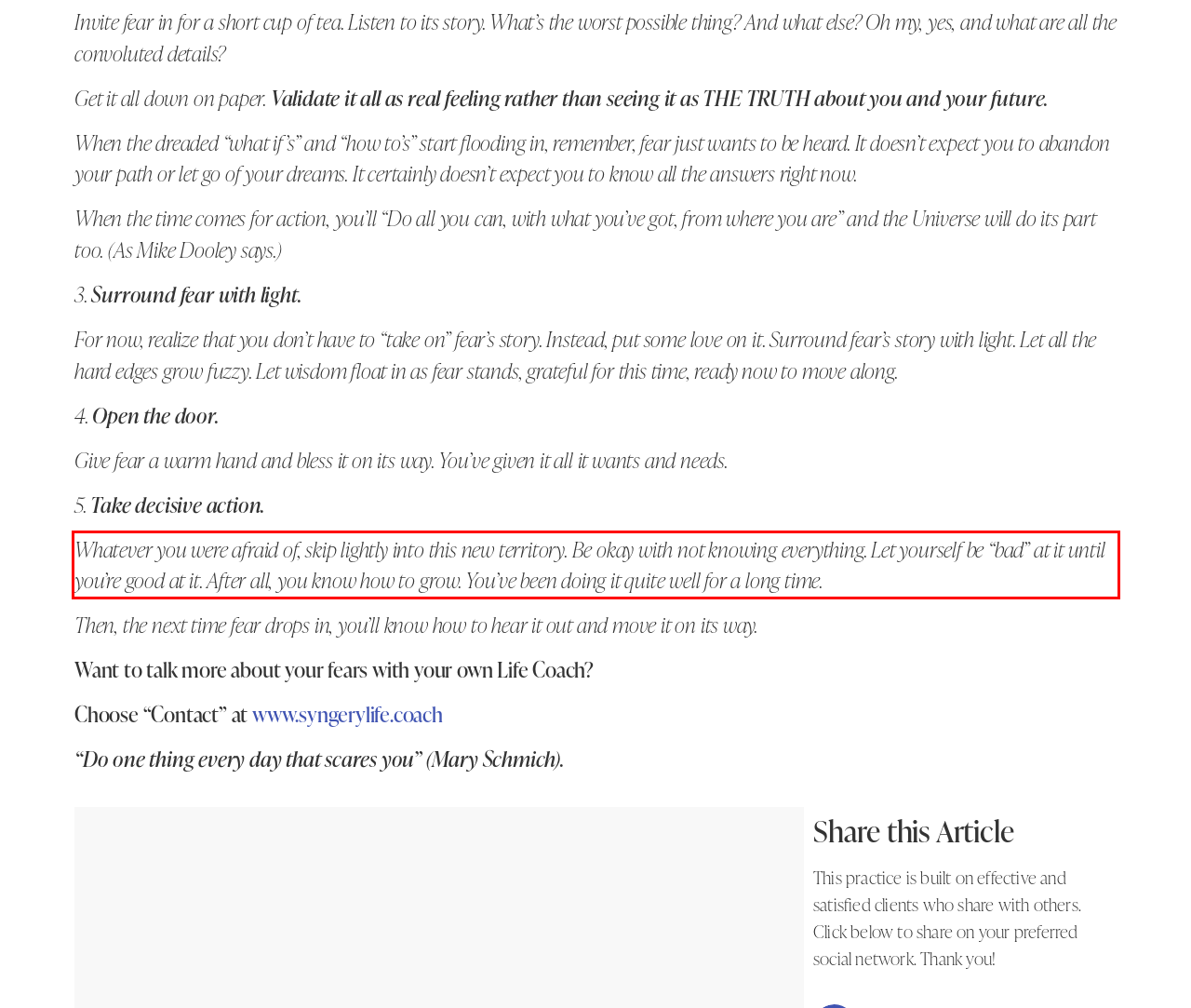Please recognize and transcribe the text located inside the red bounding box in the webpage image.

Whatever you were afraid of, skip lightly into this new territory. Be okay with not knowing everything. Let yourself be “bad” at it until you’re good at it. After all, you know how to grow. You’ve been doing it quite well for a long time.